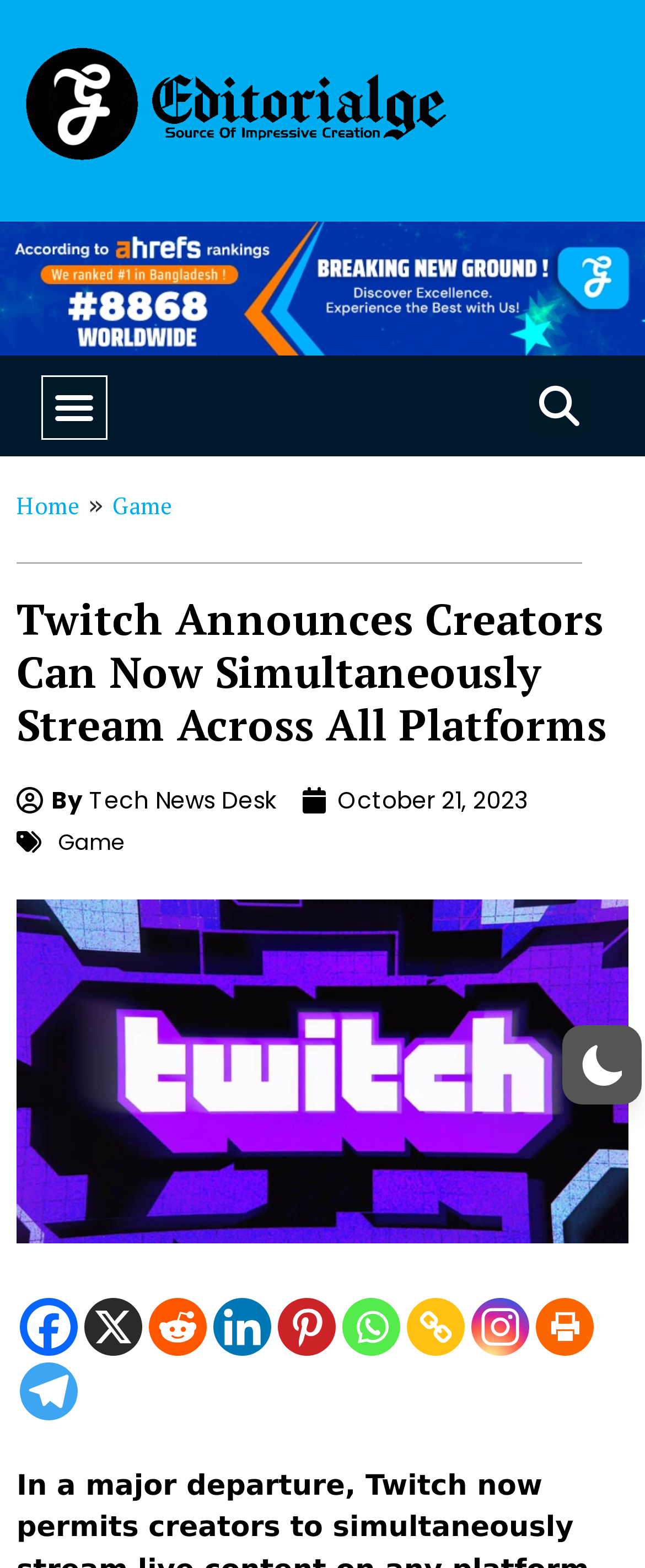What is the purpose of the button with the text 'Menu Toggle'?
Please provide a single word or phrase as the answer based on the screenshot.

To toggle the menu